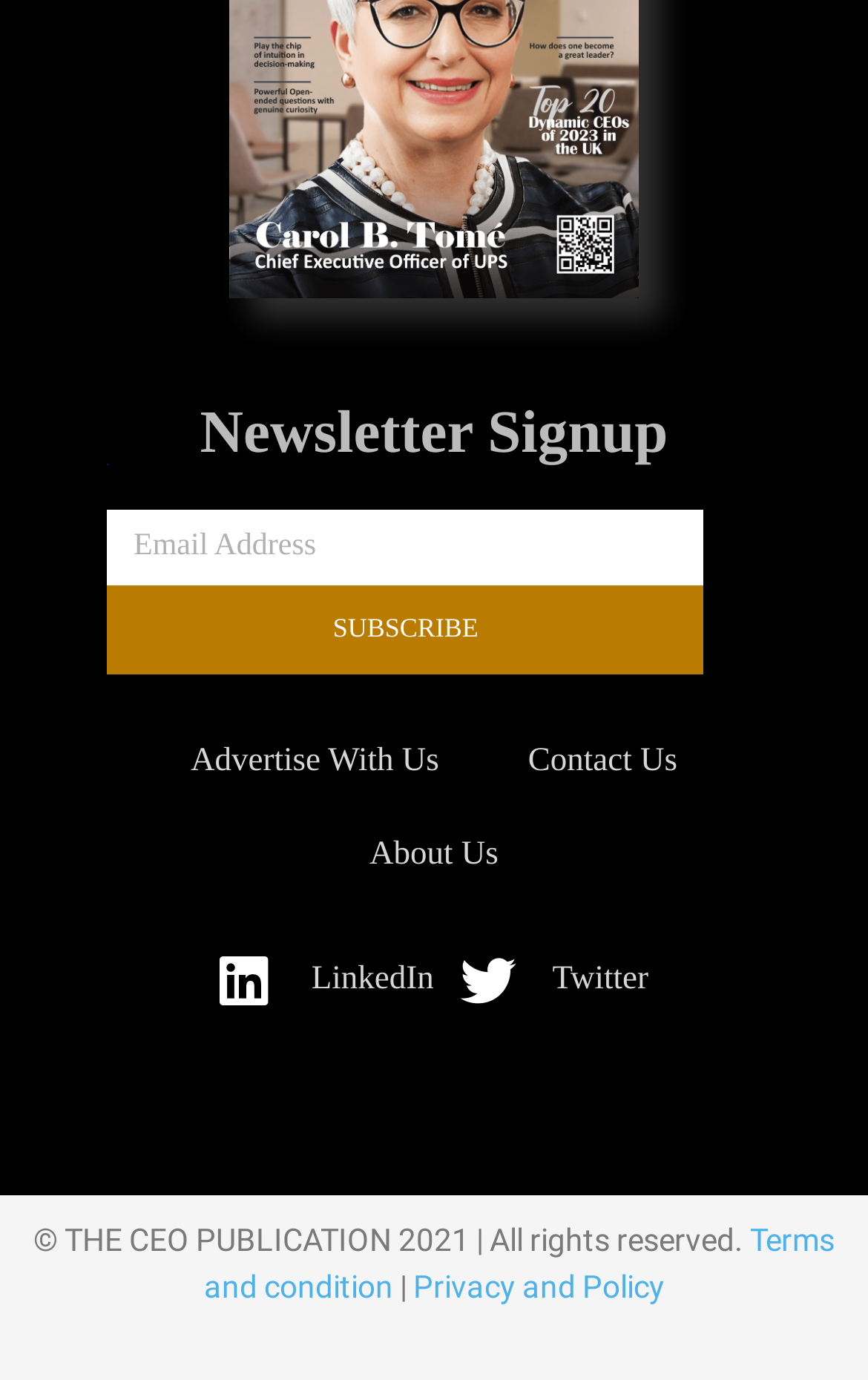Given the content of the image, can you provide a detailed answer to the question?
What is the call-to-action button?

The button labeled 'SUBSCRIBE' is a call-to-action, likely used to submit the email address entered in the textbox to subscribe to the newsletter.